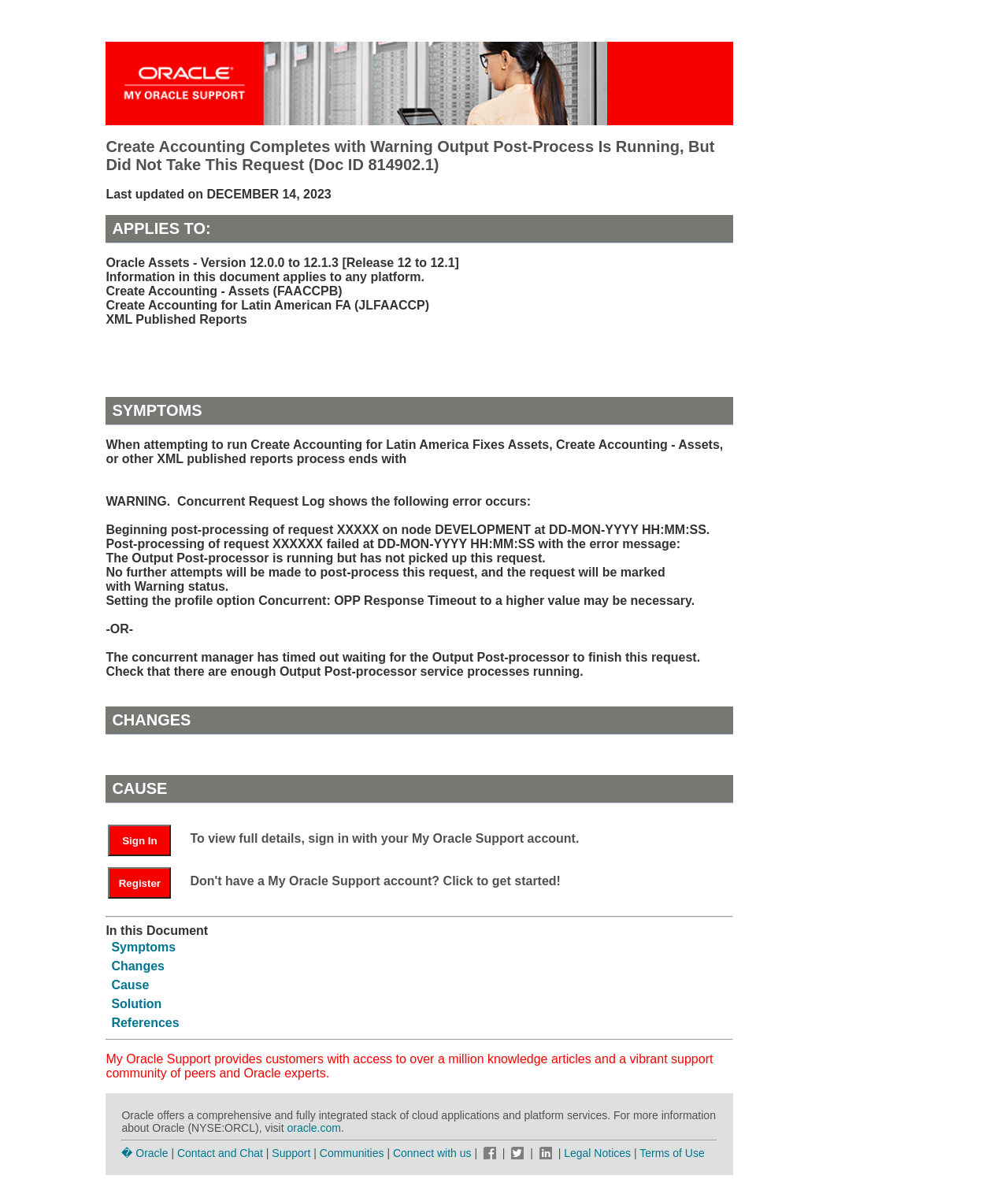Can you extract the headline from the webpage for me?

Create Accounting Completes with Warning Output Post-Process Is Running, But Did Not Take This Request (Doc ID 814902.1)